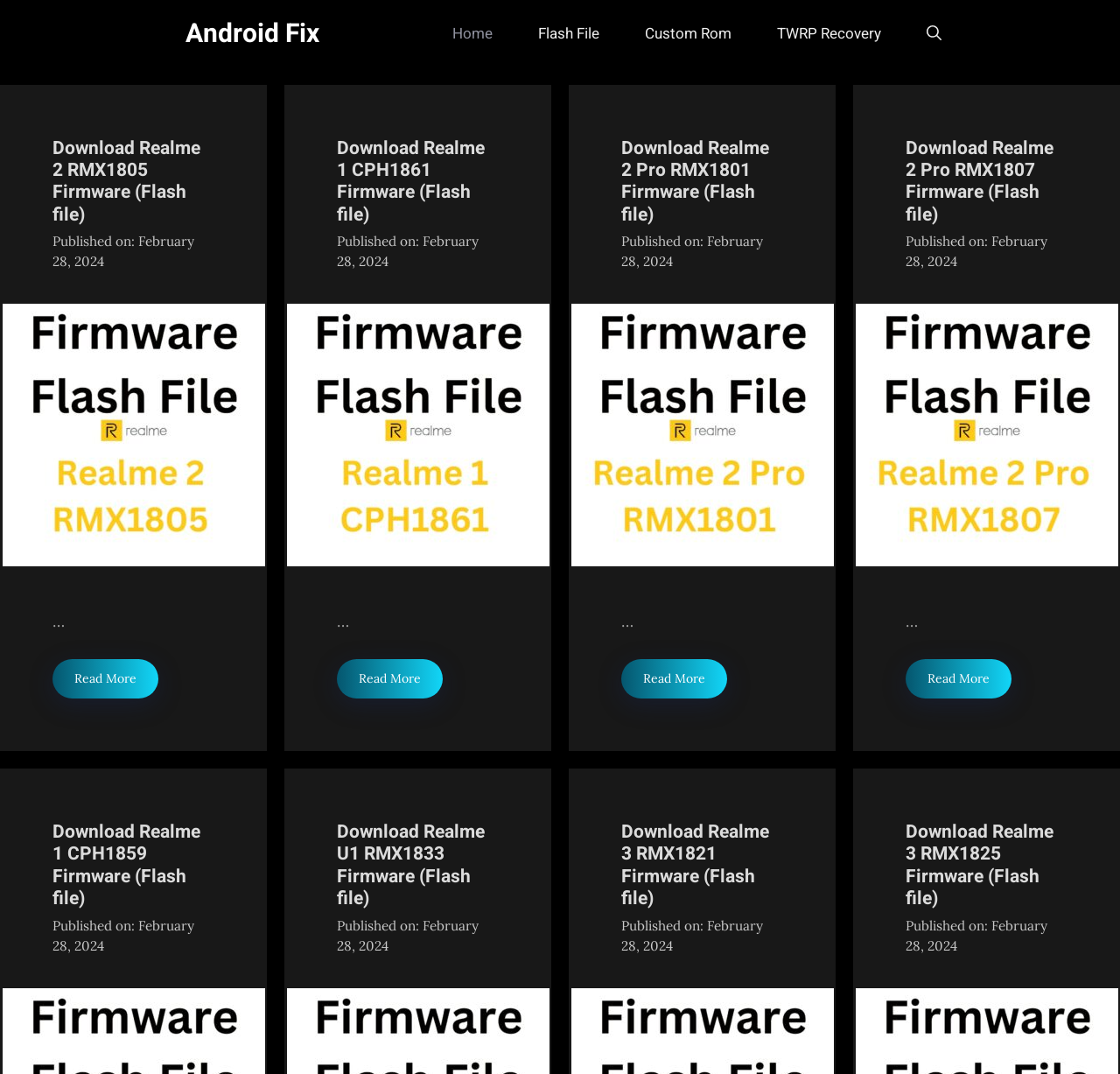Please find the bounding box coordinates of the element's region to be clicked to carry out this instruction: "Click on Flash File".

[0.46, 0.011, 0.555, 0.052]